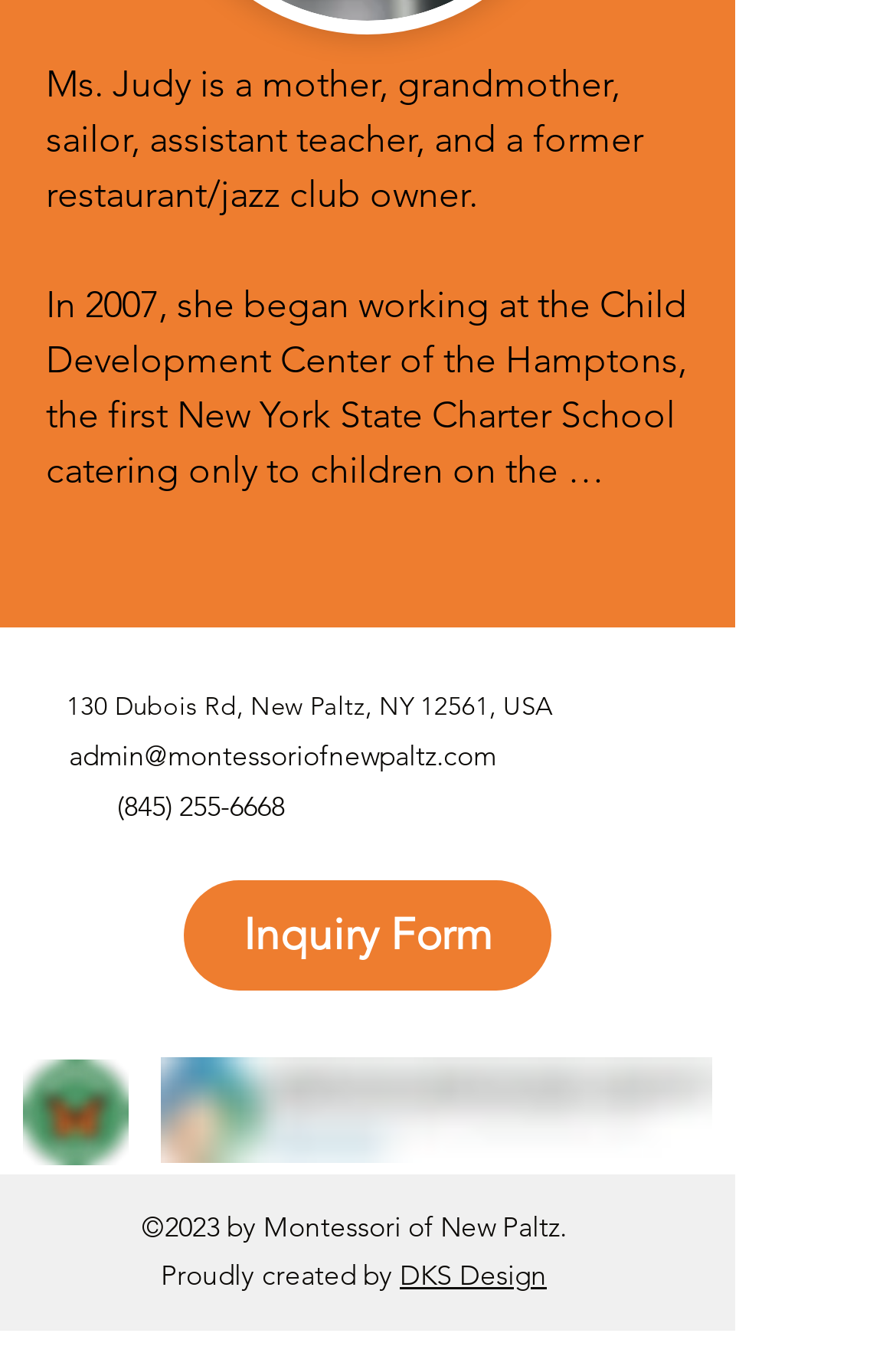What is the type of school mentioned on the webpage?
Provide a one-word or short-phrase answer based on the image.

Montessori